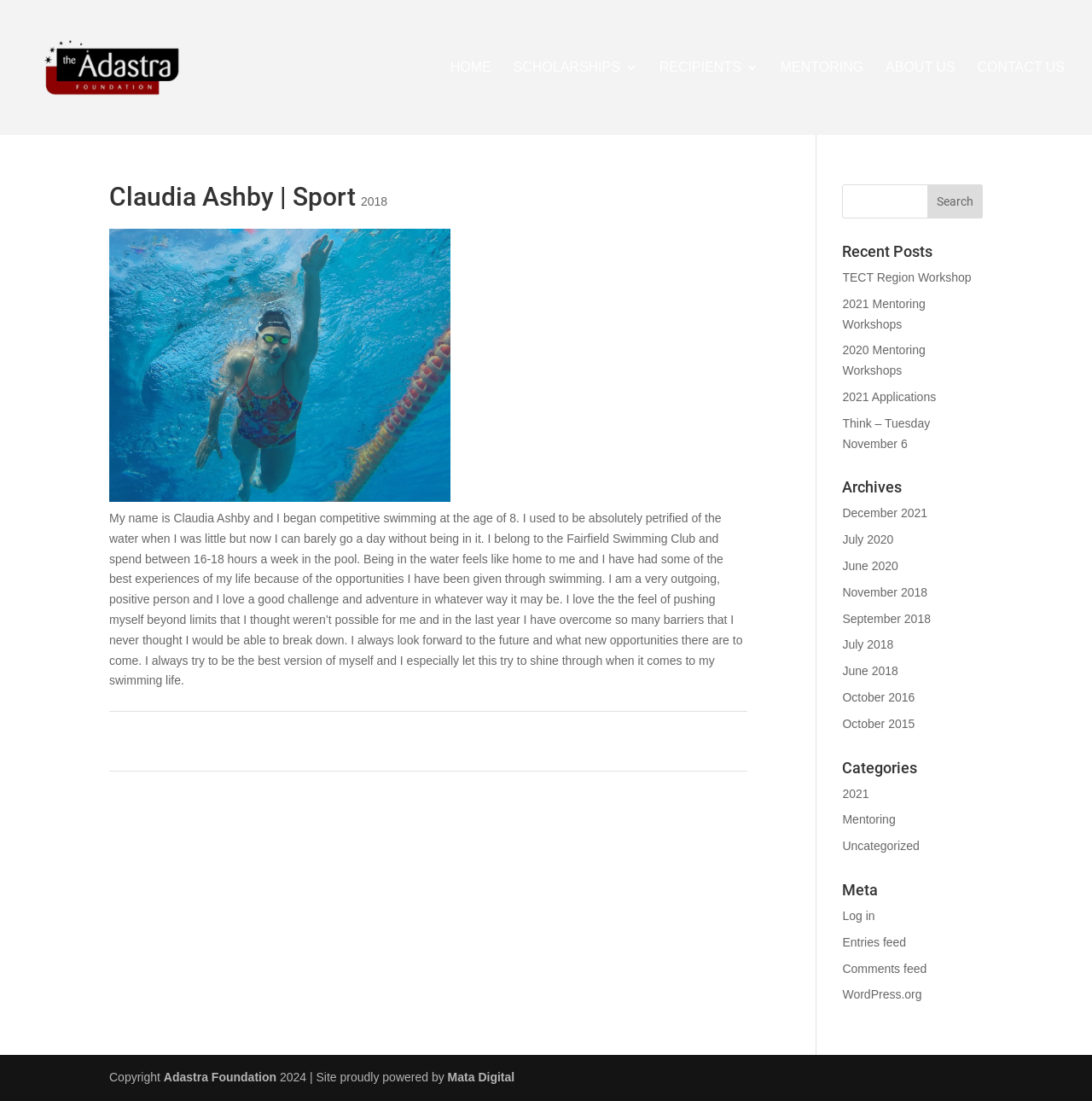How many hours does Claudia spend in the pool per week?
Provide an in-depth and detailed explanation in response to the question.

According to the static text on the webpage, Claudia spends 'between 16-18 hours a week in the pool'.